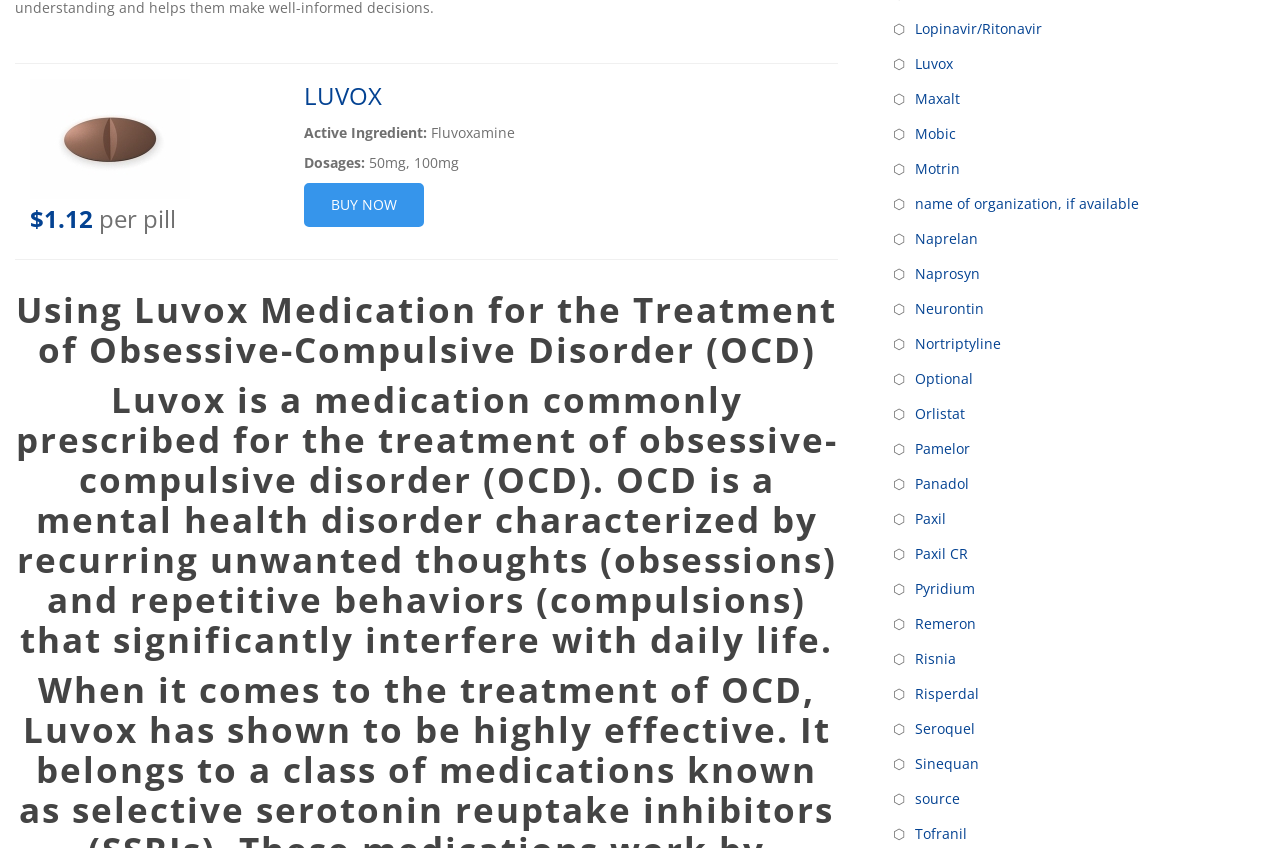What is the name of the medication?
Look at the image and answer the question using a single word or phrase.

Luvox